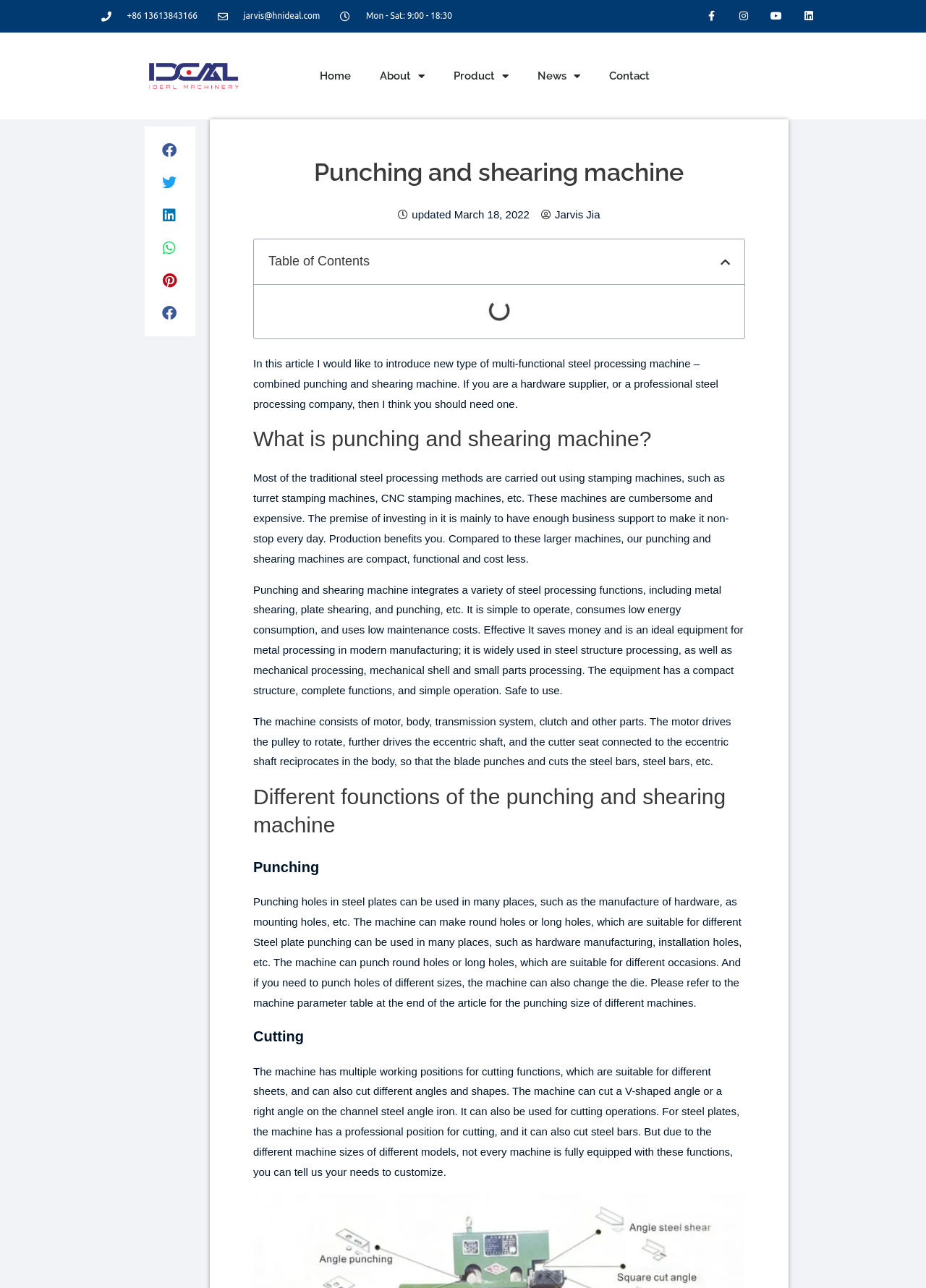Please find the bounding box coordinates of the element's region to be clicked to carry out this instruction: "Submit your manuscript".

None